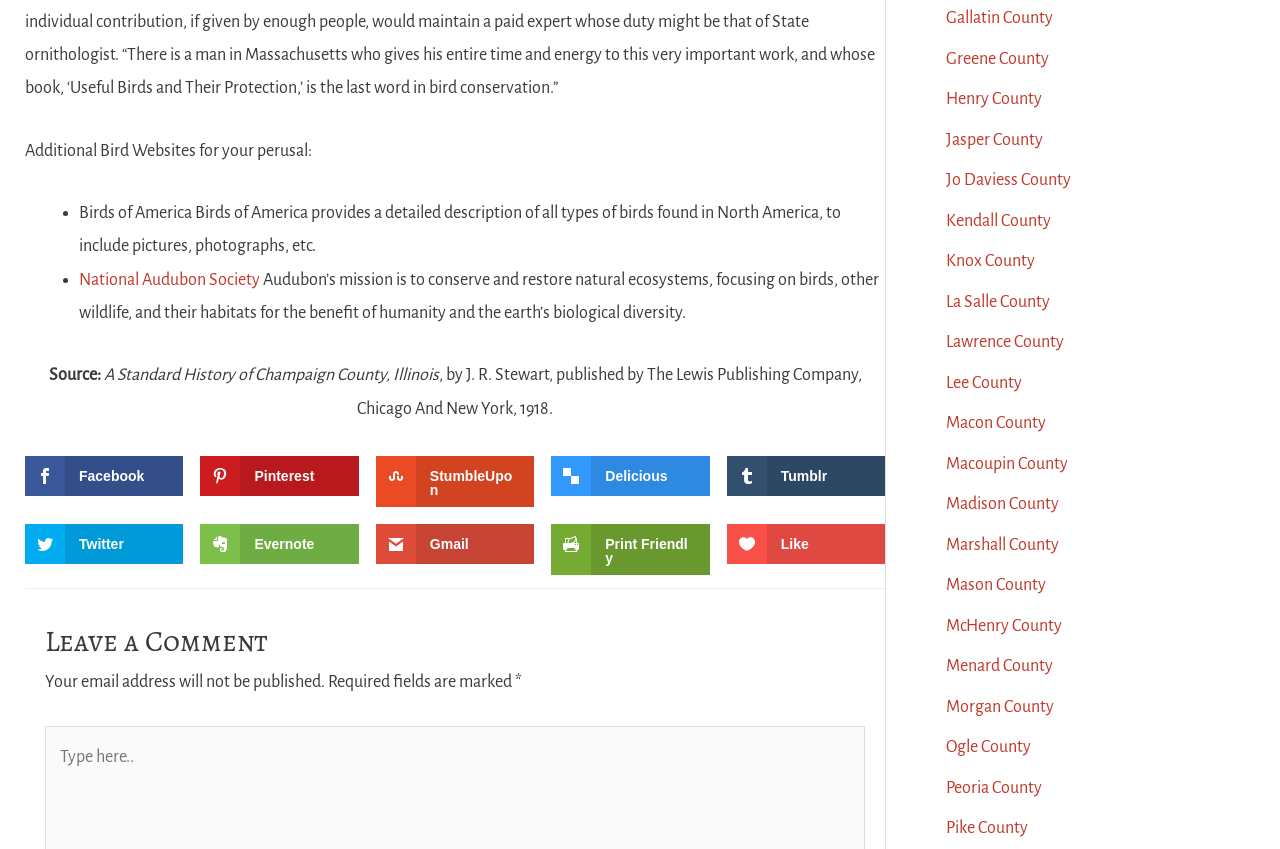Find the bounding box coordinates of the element's region that should be clicked in order to follow the given instruction: "Click on the Facebook link". The coordinates should consist of four float numbers between 0 and 1, i.e., [left, top, right, bottom].

[0.02, 0.537, 0.143, 0.584]